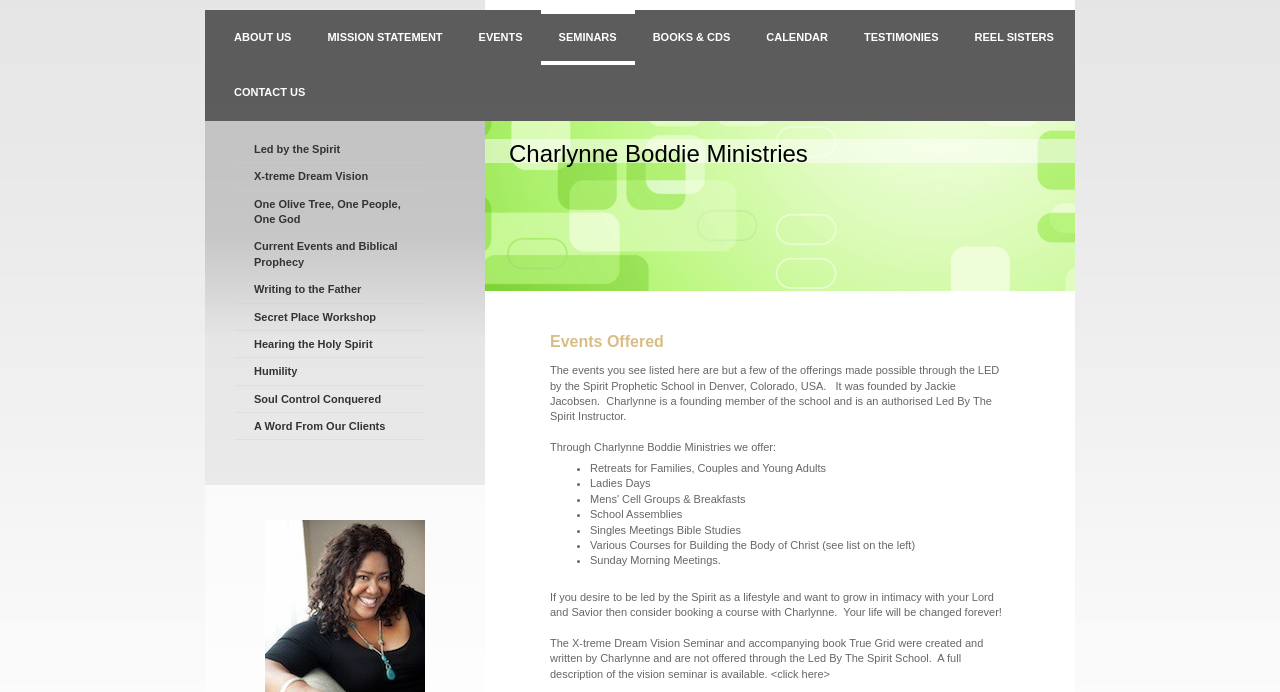Refer to the screenshot and answer the following question in detail:
What is the topic of the seminar created by Charlynne?

I read the text at the bottom of the webpage, which mentions that Charlynne created a seminar called X-treme Dream Vision, along with a book called True Grid.